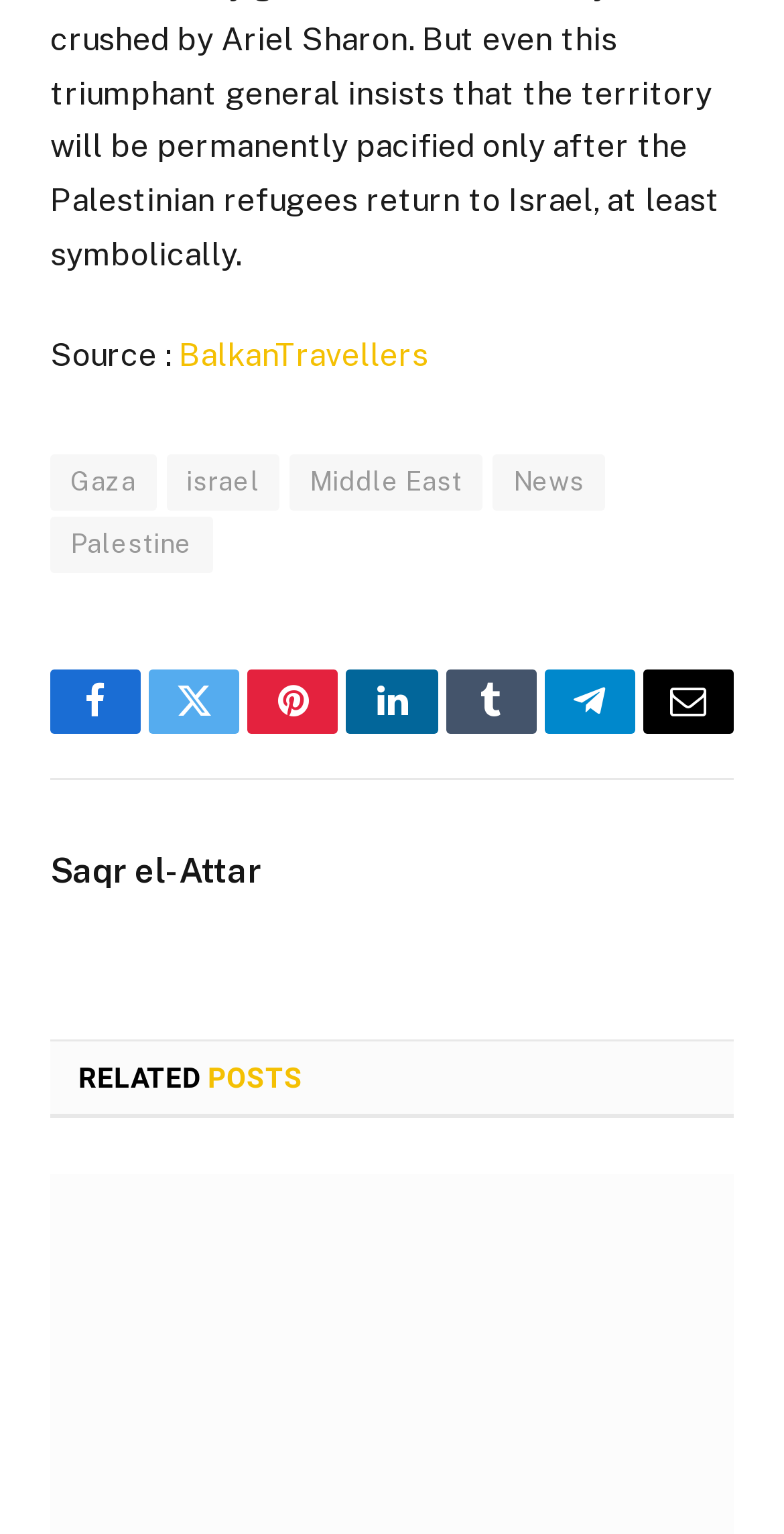Determine the bounding box coordinates of the clickable region to execute the instruction: "Read about Gaza". The coordinates should be four float numbers between 0 and 1, denoted as [left, top, right, bottom].

[0.064, 0.296, 0.199, 0.333]